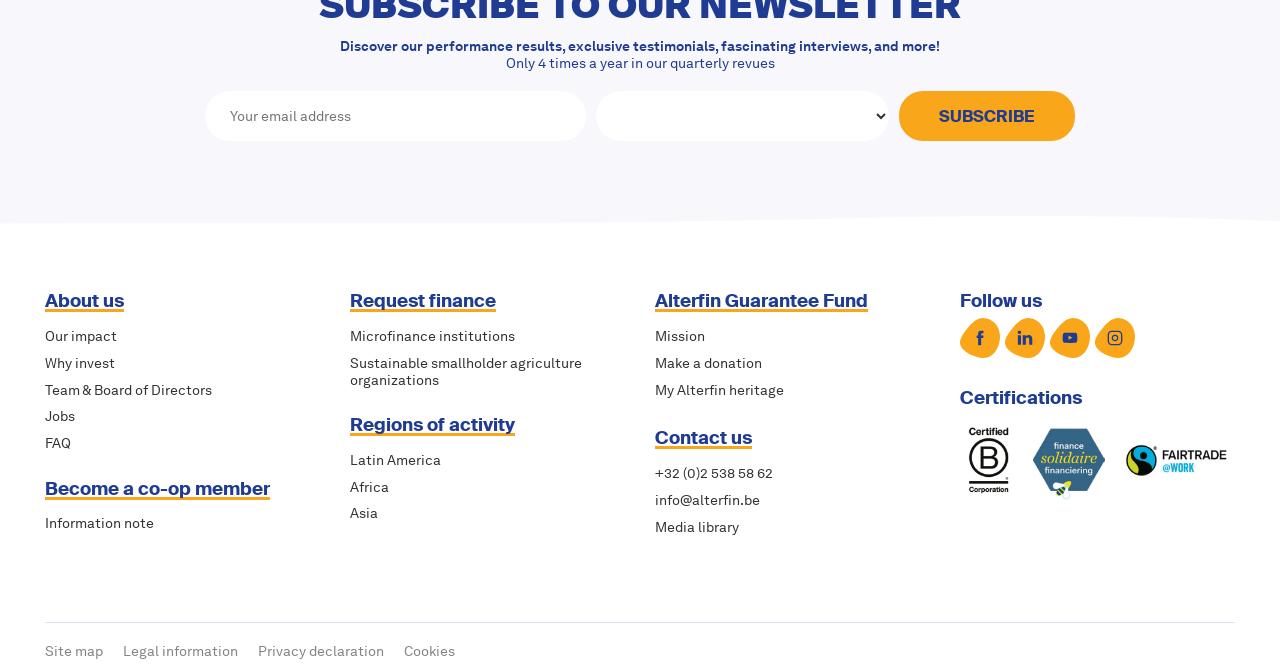What certifications does the organization have?
Carefully examine the image and provide a detailed answer to the question.

The 'Certifications' section displays images of certifications, including 'Certified B corporation' and 'Fairtrade @ work', indicating that the organization has obtained these certifications.